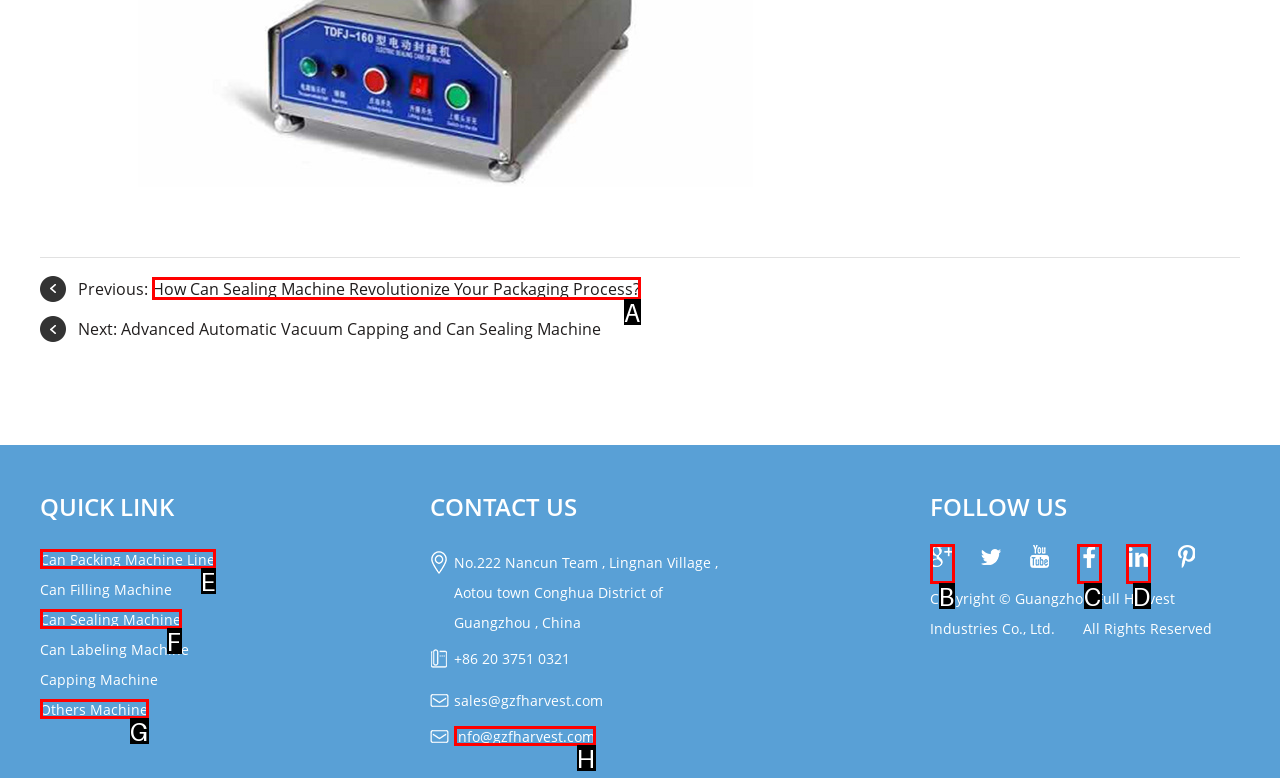Select the option that fits this description: aria-label="White Google+ Icon"
Answer with the corresponding letter directly.

None